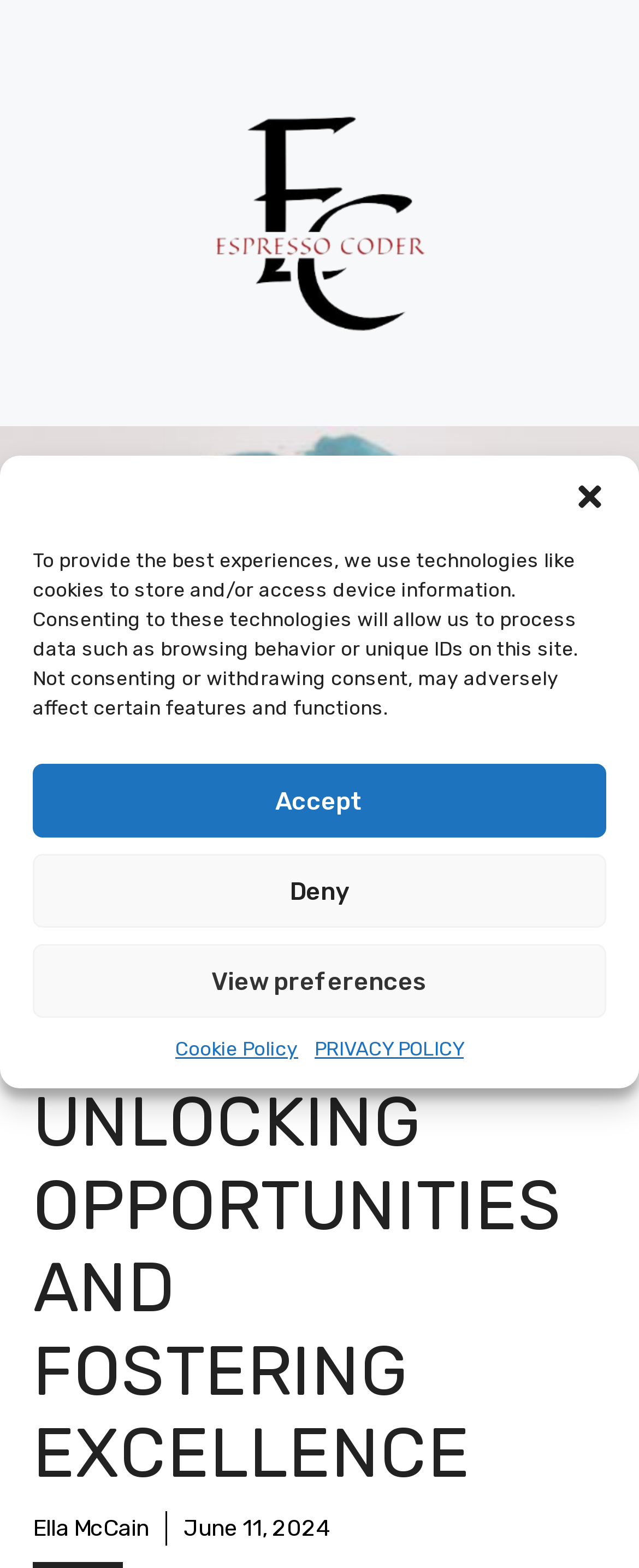Generate a detailed explanation of the webpage's features and information.

The webpage is about Myutampa, an educational institution that fosters greatness, opens doors, and creates possibilities. At the top, there is a banner with the site's name and a logo of espressocoder, which is an image. Below the banner, there is a primary navigation menu with a "Menu" button on the left and an "Open search" button on the right.

On the main content area, there is a prominent heading that reads "MYUTAMPA: UNLOCKING OPPORTUNITIES AND FOSTERING EXCELLENCE". Below the heading, there is a large figure that takes up most of the width, containing an image of Myutampa.

At the bottom of the page, there is a section with a link to "Ella McCain" and a timestamp that reads "June 11, 2024". 

A dialog box is overlaid on the page, titled "Manage Cookie Consent". It contains a message explaining the use of cookies and technologies to store and access device information. The dialog box has four buttons: "Close dialog", "Accept", "Deny", and "View preferences". There are also two links, "Cookie Policy" and "PRIVACY POLICY", at the bottom of the dialog box.